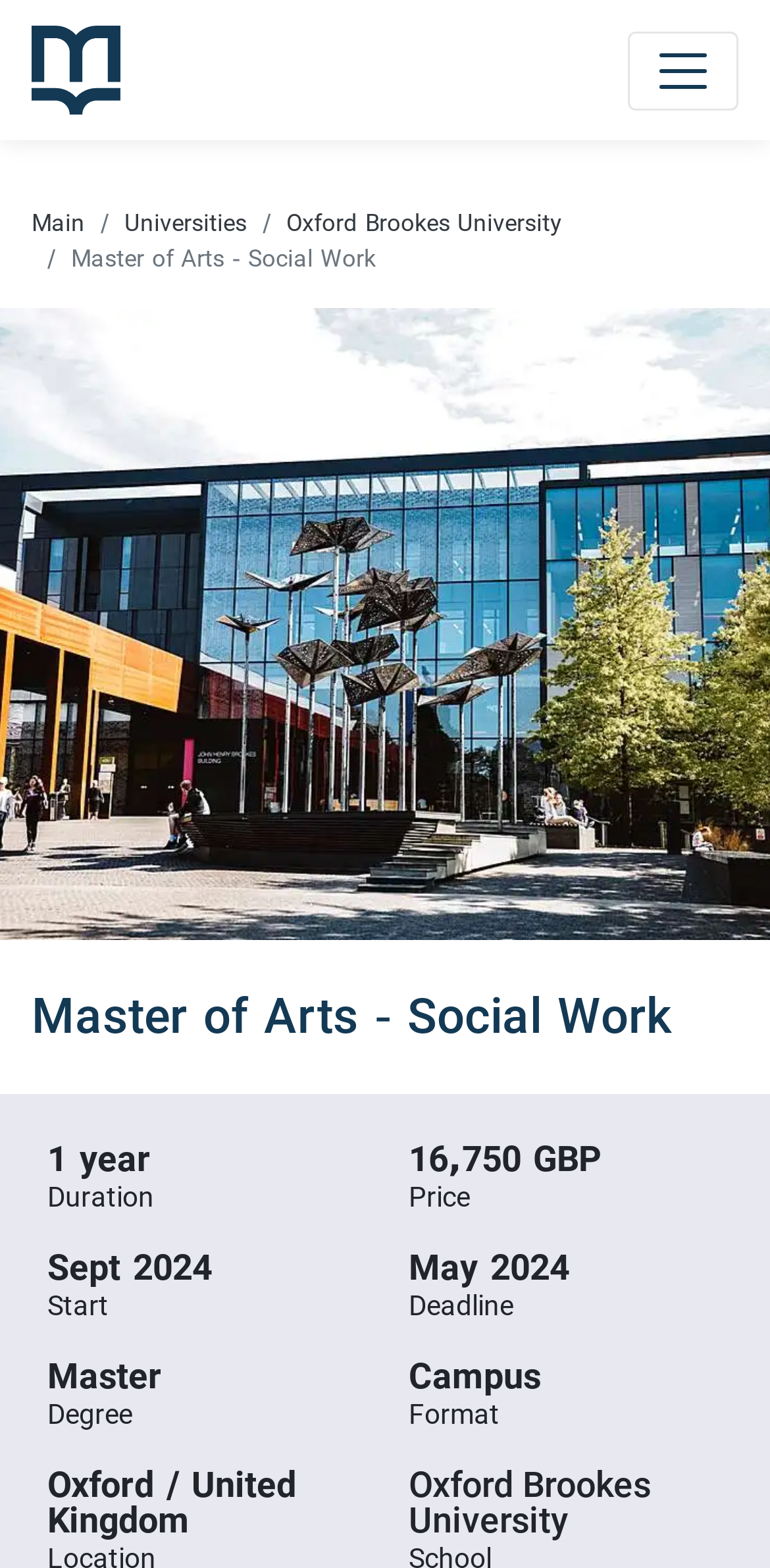Respond to the question below with a single word or phrase:
When is the start date of the Master of Arts - Social Work program?

Sept 2024